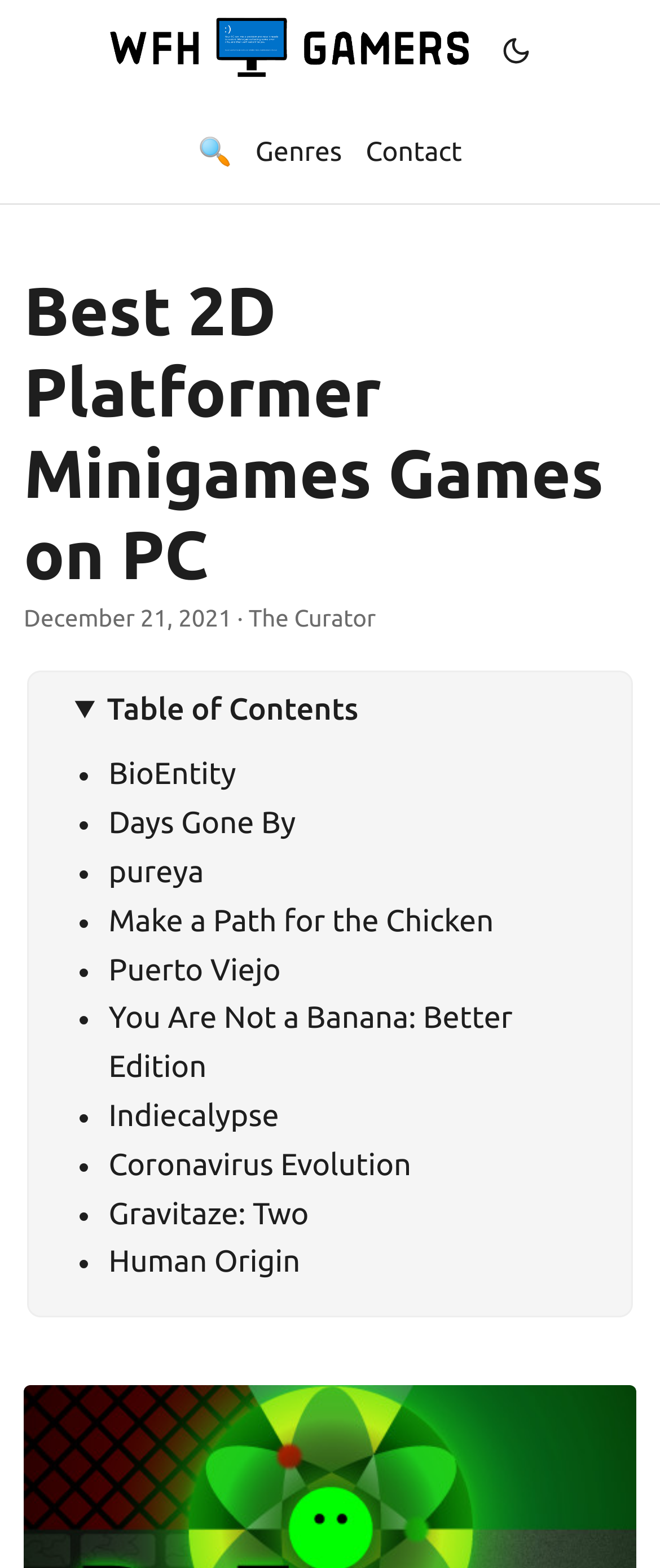Find the bounding box coordinates of the UI element according to this description: "title="Webdesign by mauricenaef.ch"".

None